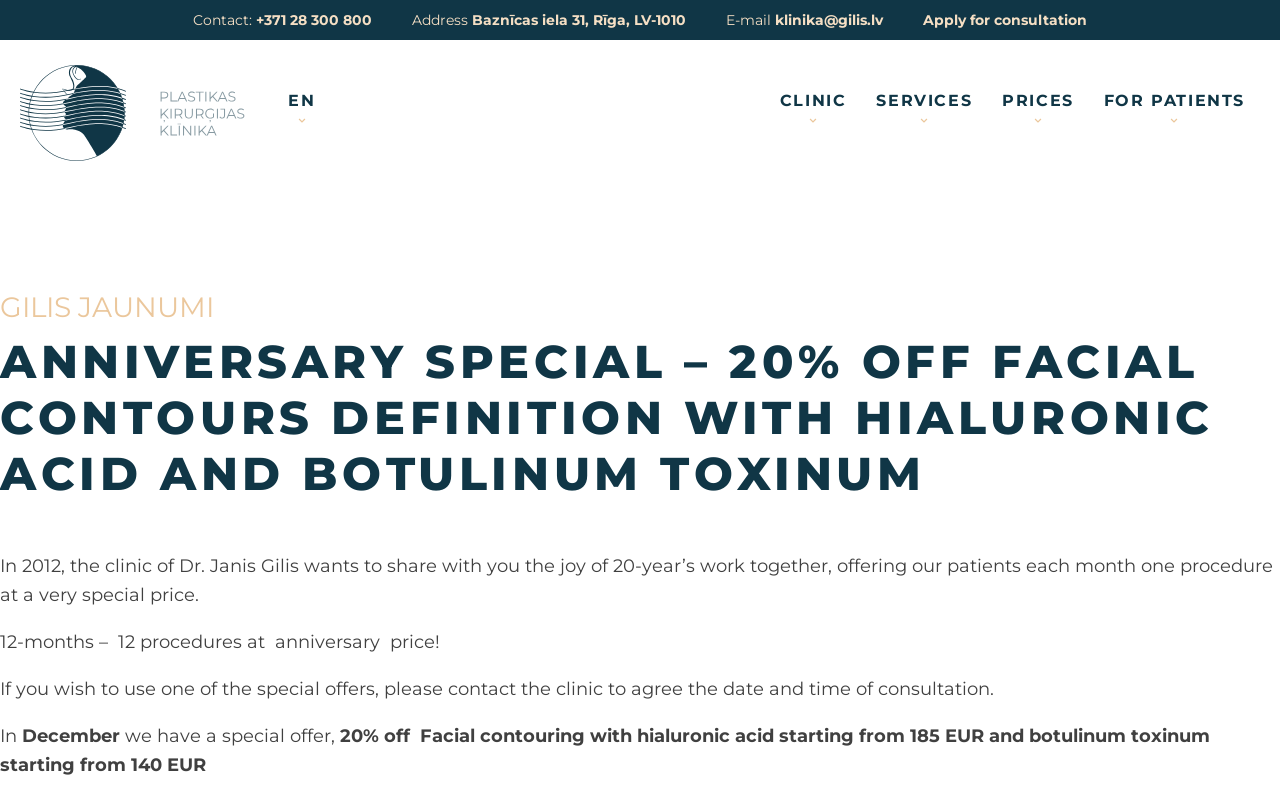Please respond in a single word or phrase: 
What is the starting price of botulinum toxinum?

140 EUR